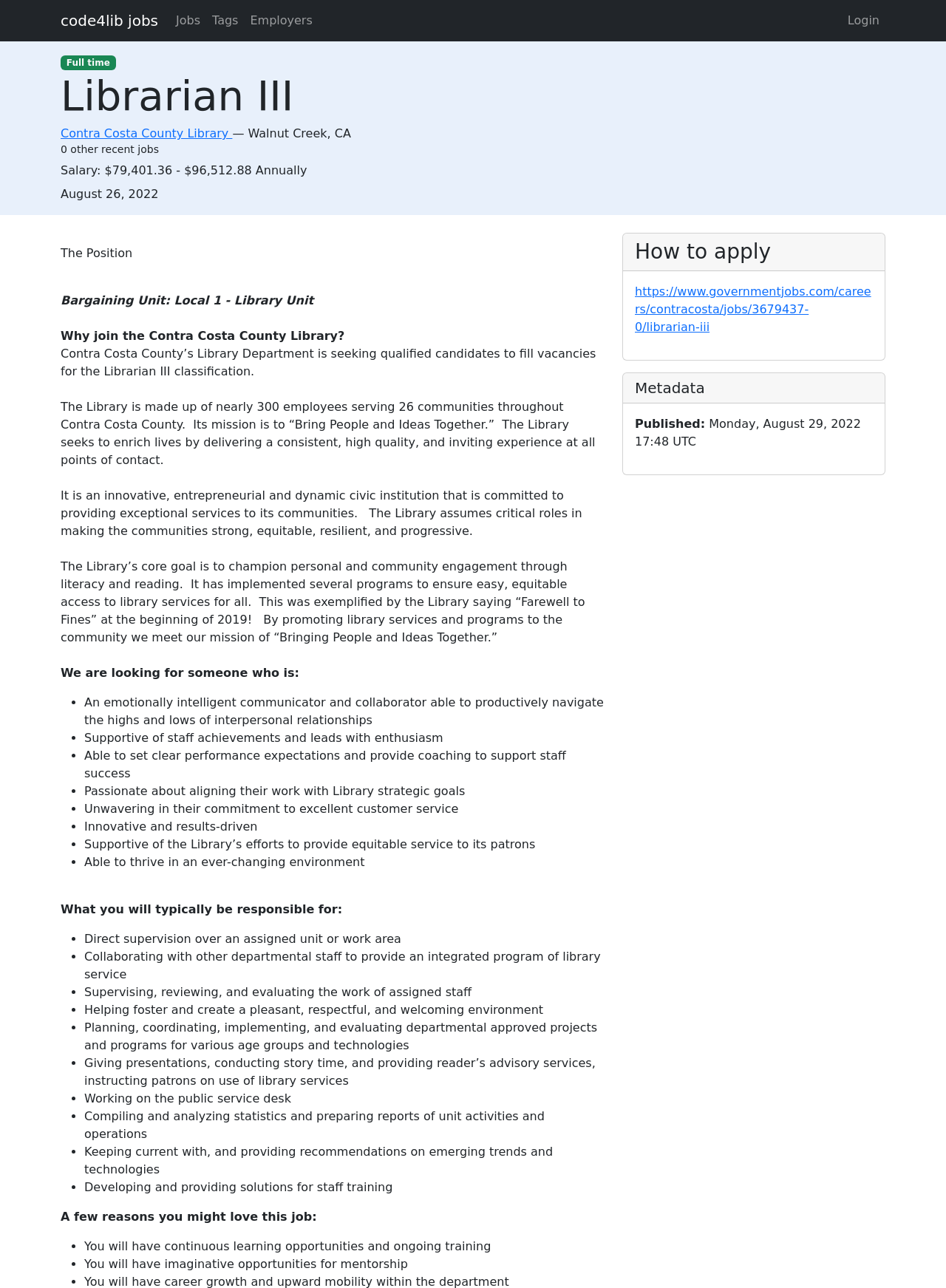Give a complete and precise description of the webpage's appearance.

This webpage is a job posting for a Librarian III position at Contra Costa County Library, hosted on the Code4Lib Job Board. At the top of the page, there are several links, including "code4lib jobs", "Jobs", "Tags", "Employers", and "Login", which are aligned horizontally and take up about a quarter of the page width.

Below these links, there is a heading that reads "Librarian III" and a link to the employer, Contra Costa County Library. The job location is specified as Walnut Creek, CA. There is also information about the salary range, $79,401.36 - $96,512.88 Annually, and the date the job was created, August 26, 2022.

The main content of the job posting is divided into several sections. The first section is a brief overview of the position, followed by a description of the job responsibilities, which includes a list of bullet points detailing the tasks and duties of the Librarian III.

The next section outlines the ideal candidate's qualities and characteristics, again in a list of bullet points. This is followed by a section describing the benefits of working for the Contra Costa County Library, including opportunities for continuous learning and mentorship.

At the bottom of the page, there is a section on how to apply for the job, with a link to the application portal. Finally, there is a metadata section that displays the publication date and time of the job posting.